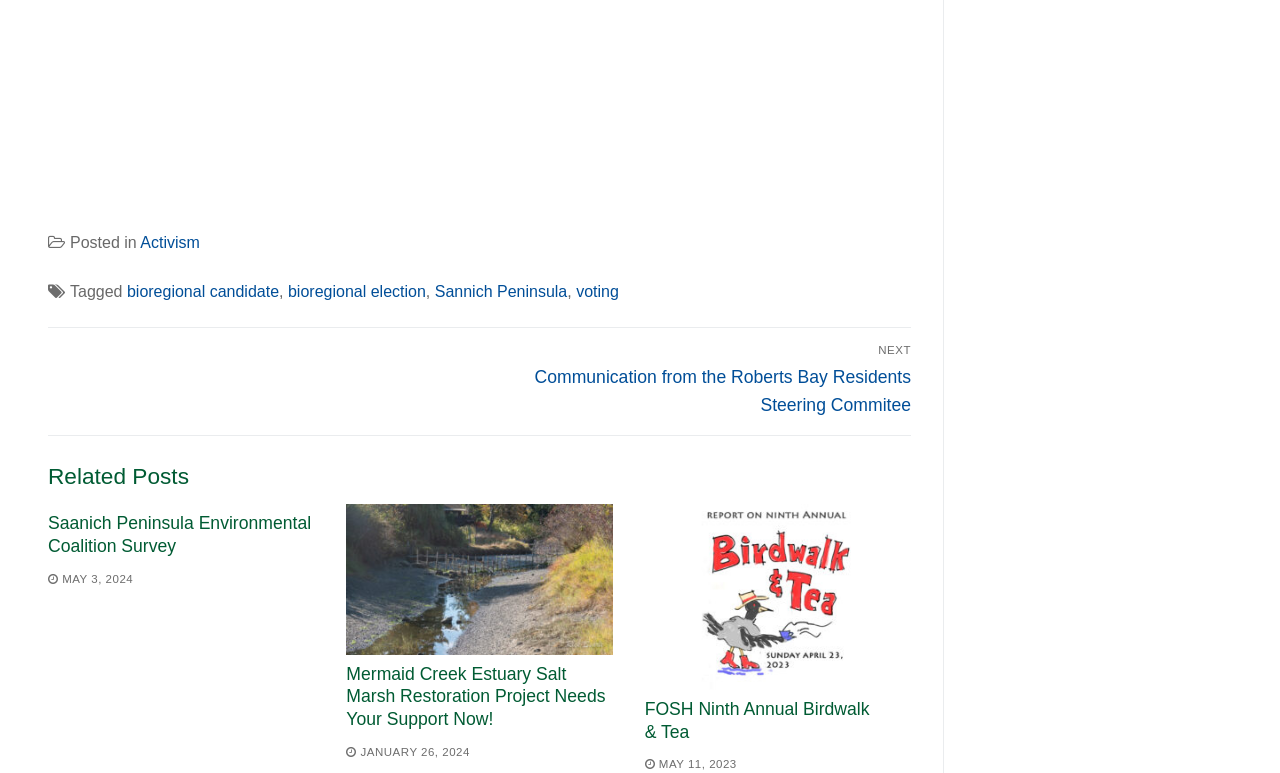Bounding box coordinates are specified in the format (top-left x, top-left y, bottom-right x, bottom-right y). All values are floating point numbers bounded between 0 and 1. Please provide the bounding box coordinate of the region this sentence describes: May 11, 2023

[0.504, 0.981, 0.576, 0.996]